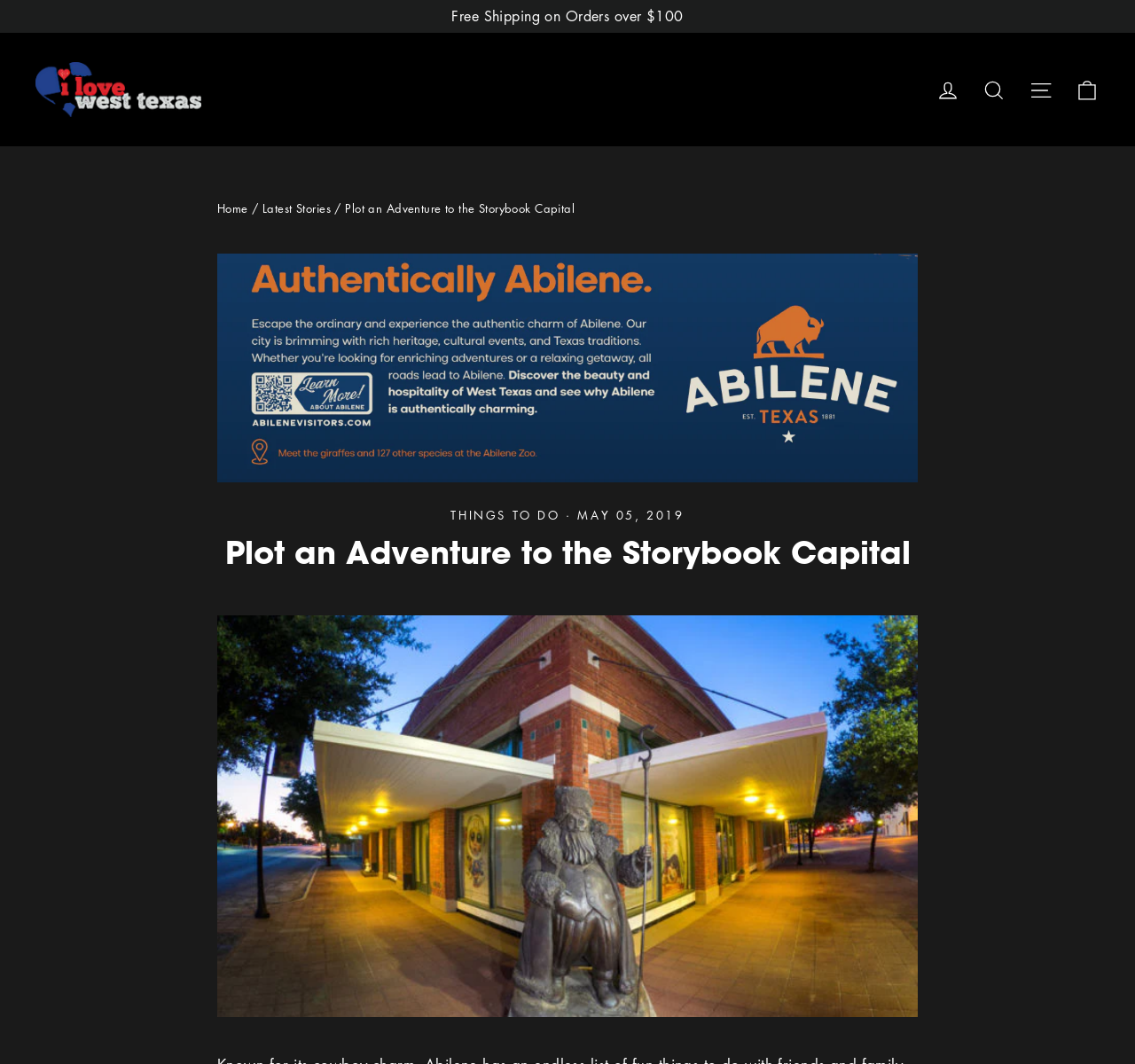Locate the bounding box coordinates of the element I should click to achieve the following instruction: "Open the site navigation".

[0.897, 0.063, 0.937, 0.105]